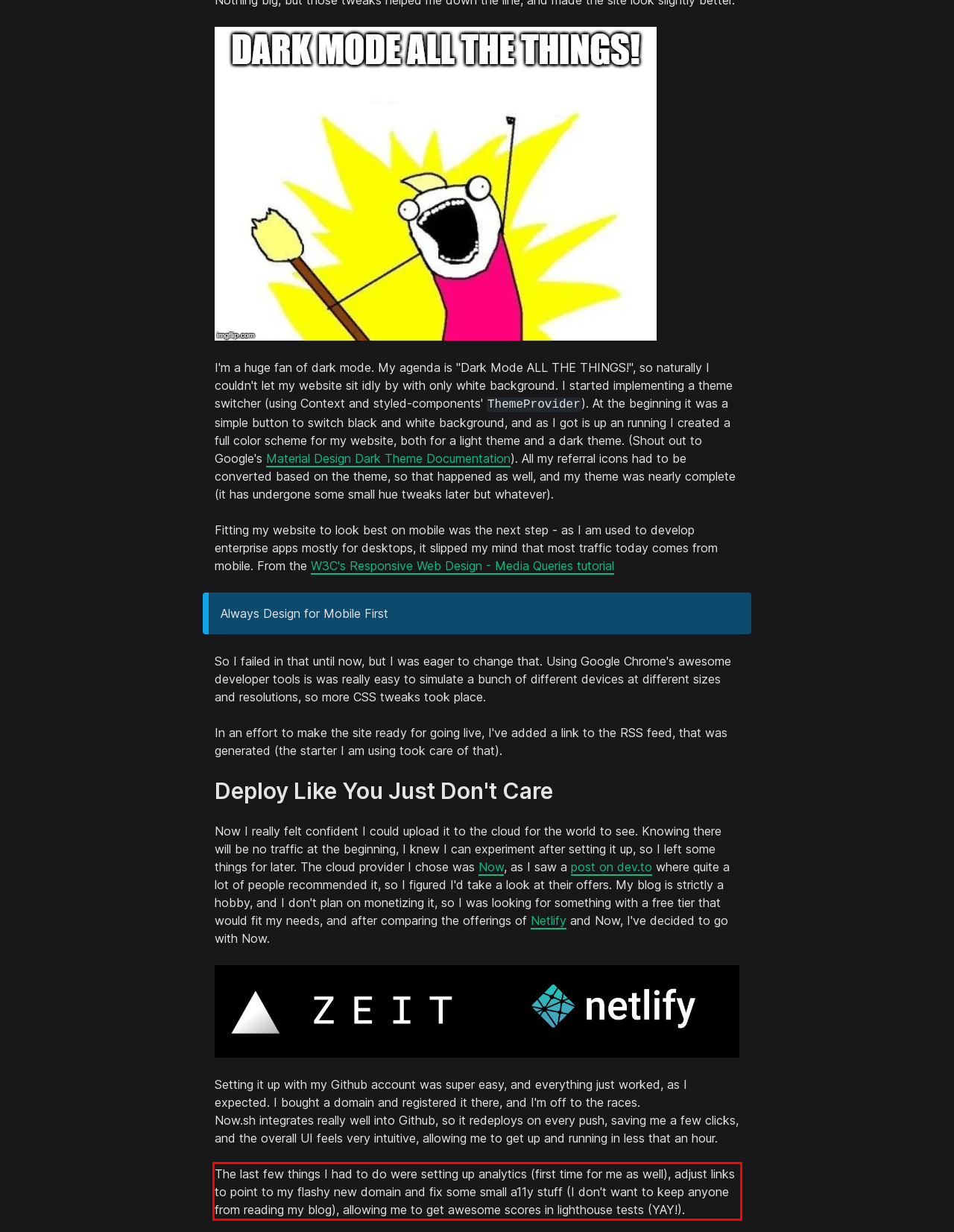Review the screenshot of the webpage and recognize the text inside the red rectangle bounding box. Provide the extracted text content.

The last few things I had to do were setting up analytics (first time for me as well), adjust links to point to my flashy new domain and fix some small a11y stuff (I don't want to keep anyone from reading my blog), allowing me to get awesome scores in lighthouse tests (YAY!).